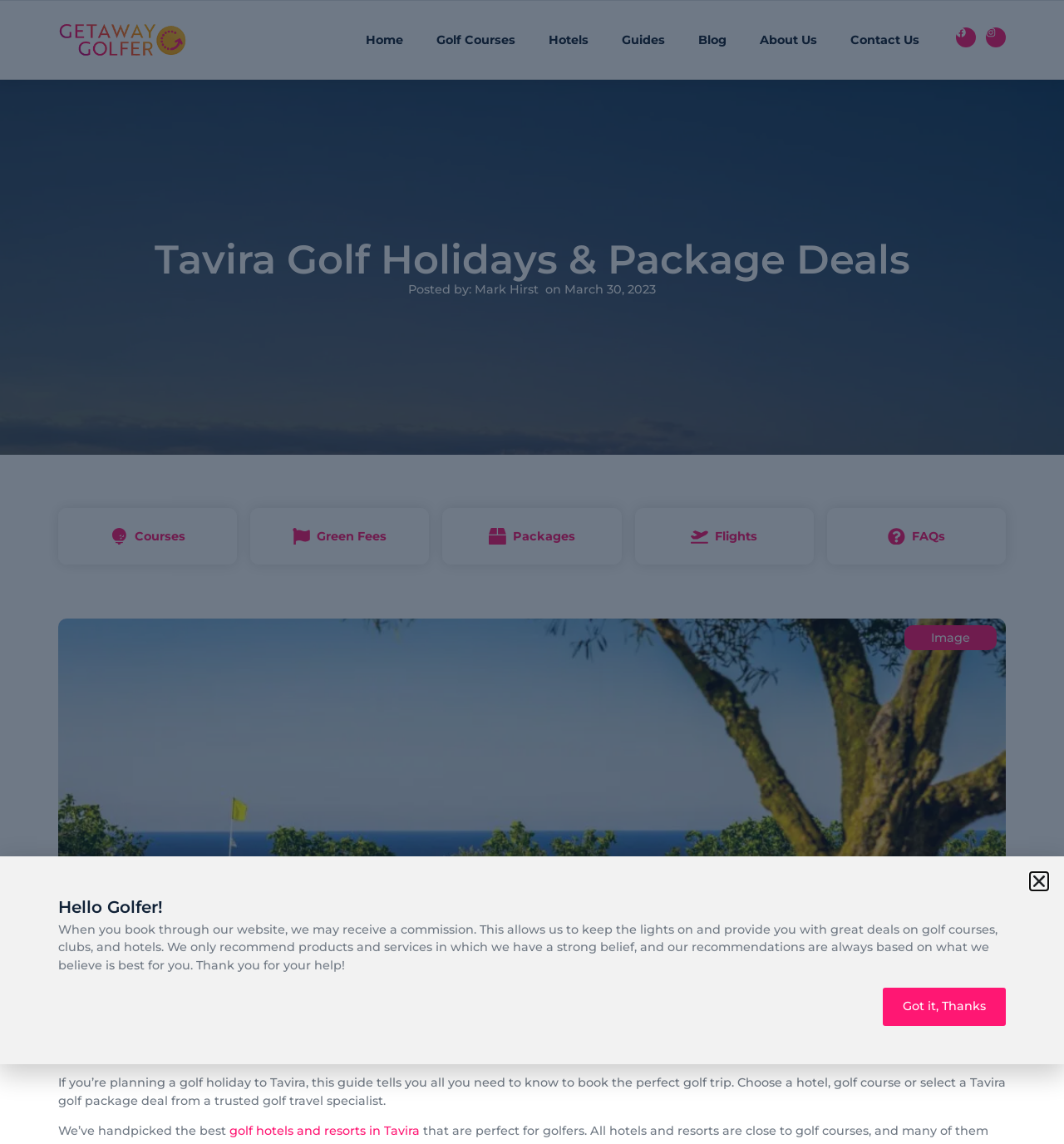Find the bounding box coordinates of the element you need to click on to perform this action: 'Click on the link to view posts from January 2024'. The coordinates should be represented by four float values between 0 and 1, in the format [left, top, right, bottom].

None